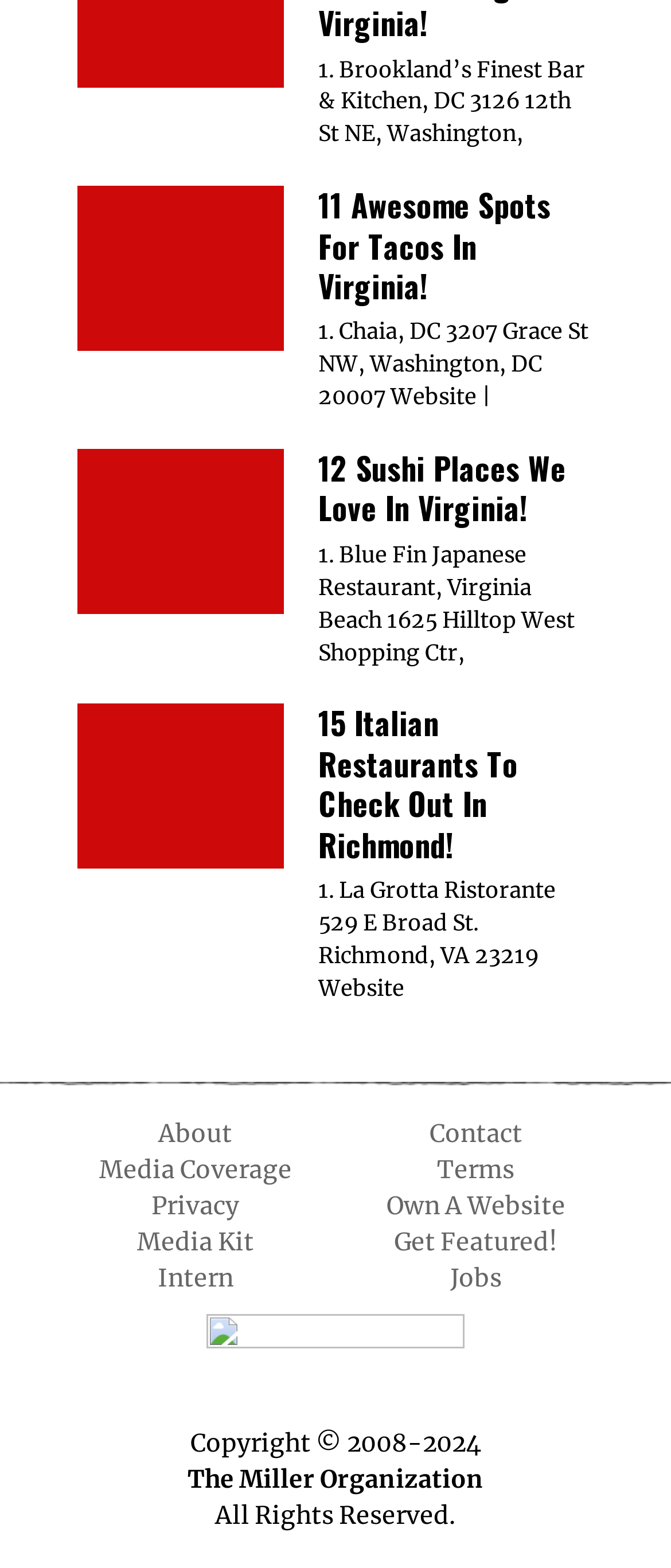How many figures are on this webpage?
Refer to the image and provide a one-word or short phrase answer.

3